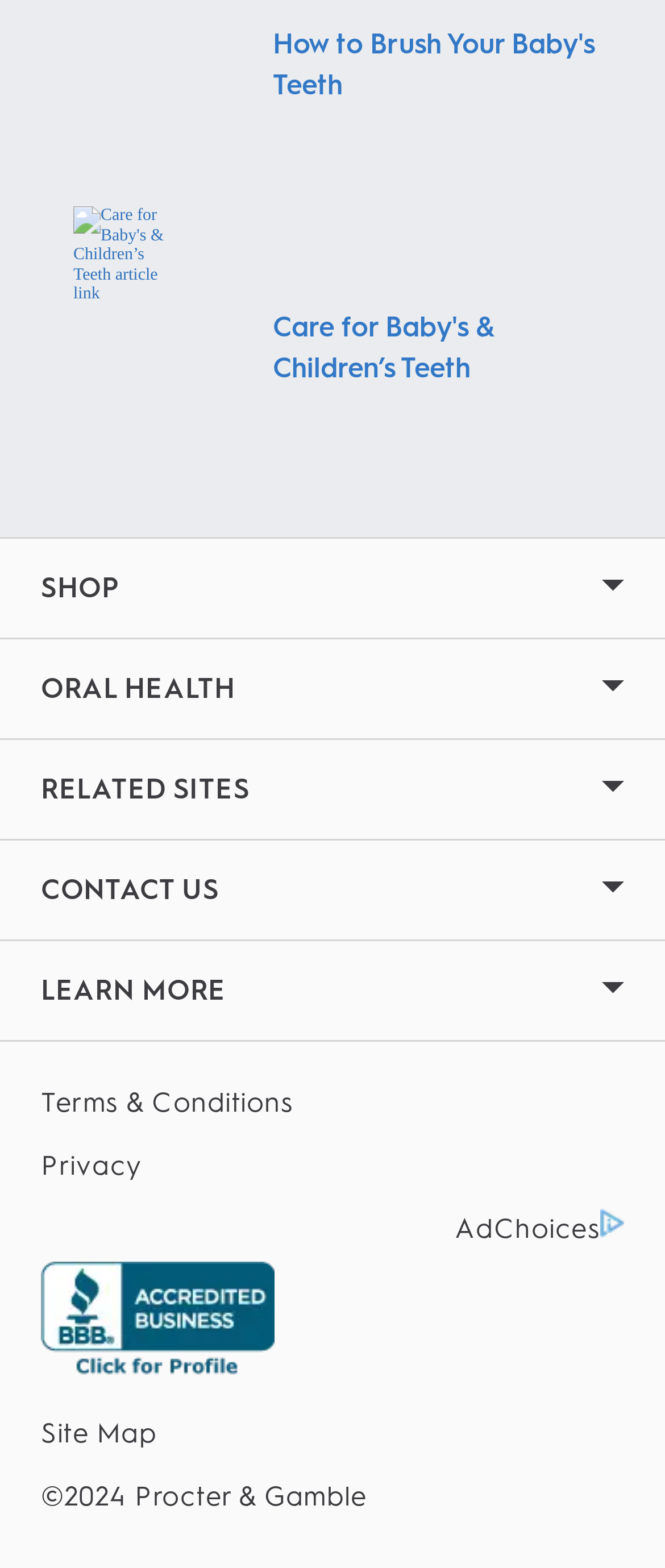Using the provided description: "Best Monitor Arms", find the bounding box coordinates of the corresponding UI element. The output should be four float numbers between 0 and 1, in the format [left, top, right, bottom].

None